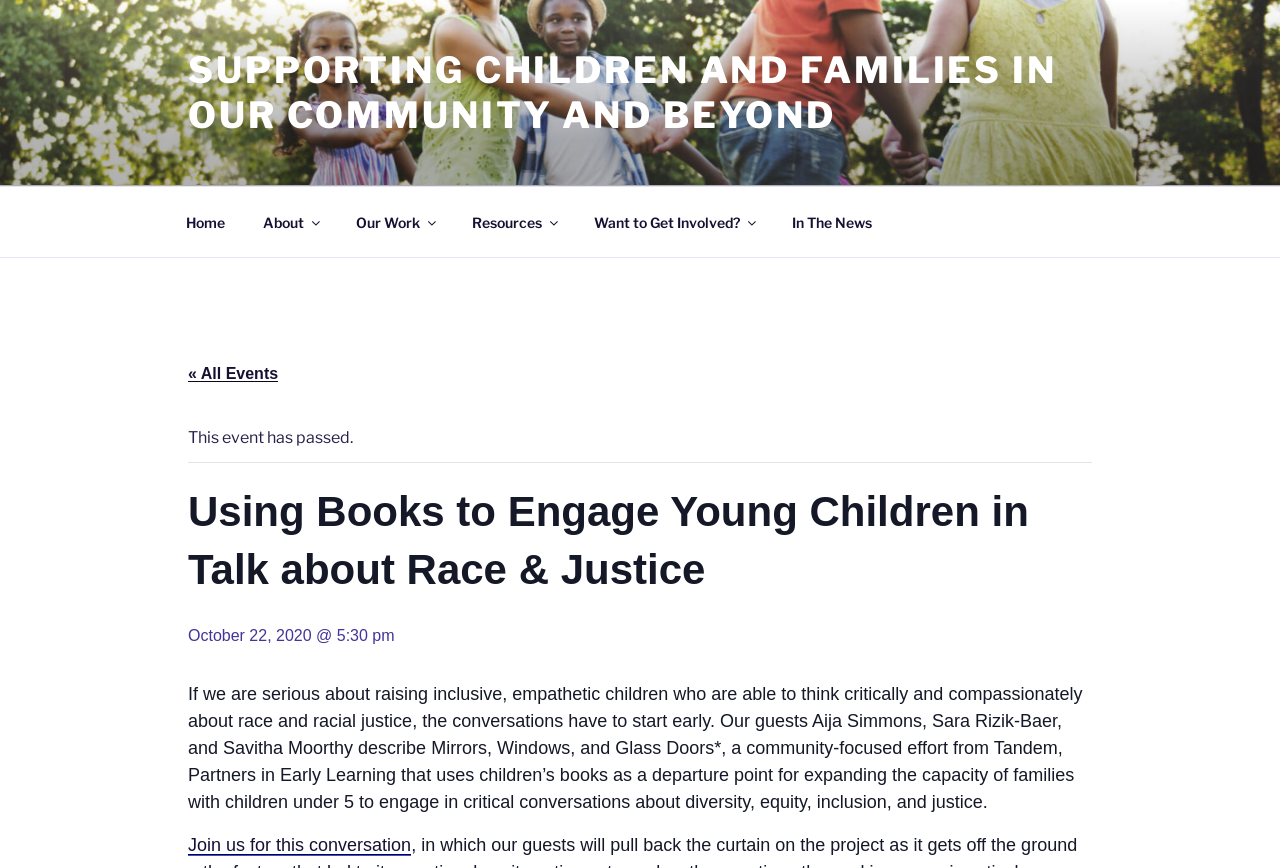Please specify the bounding box coordinates of the clickable region necessary for completing the following instruction: "Click on 'Resources'". The coordinates must consist of four float numbers between 0 and 1, i.e., [left, top, right, bottom].

[0.355, 0.228, 0.448, 0.284]